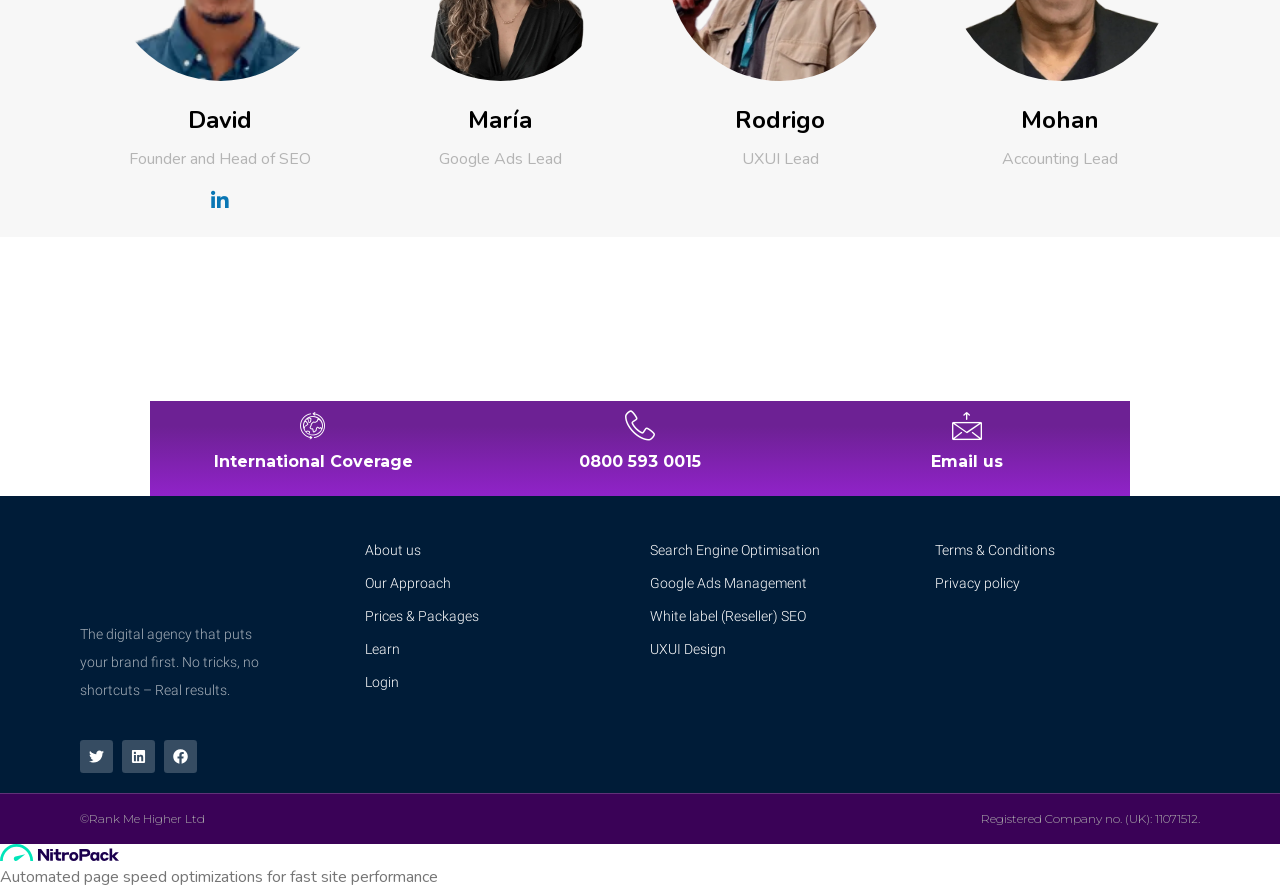What is the name of the Founder and Head of SEO?
Answer the question in as much detail as possible.

I found the answer by looking at the heading element with the text 'David' and its corresponding StaticText element with the text 'Founder and Head of SEO'.